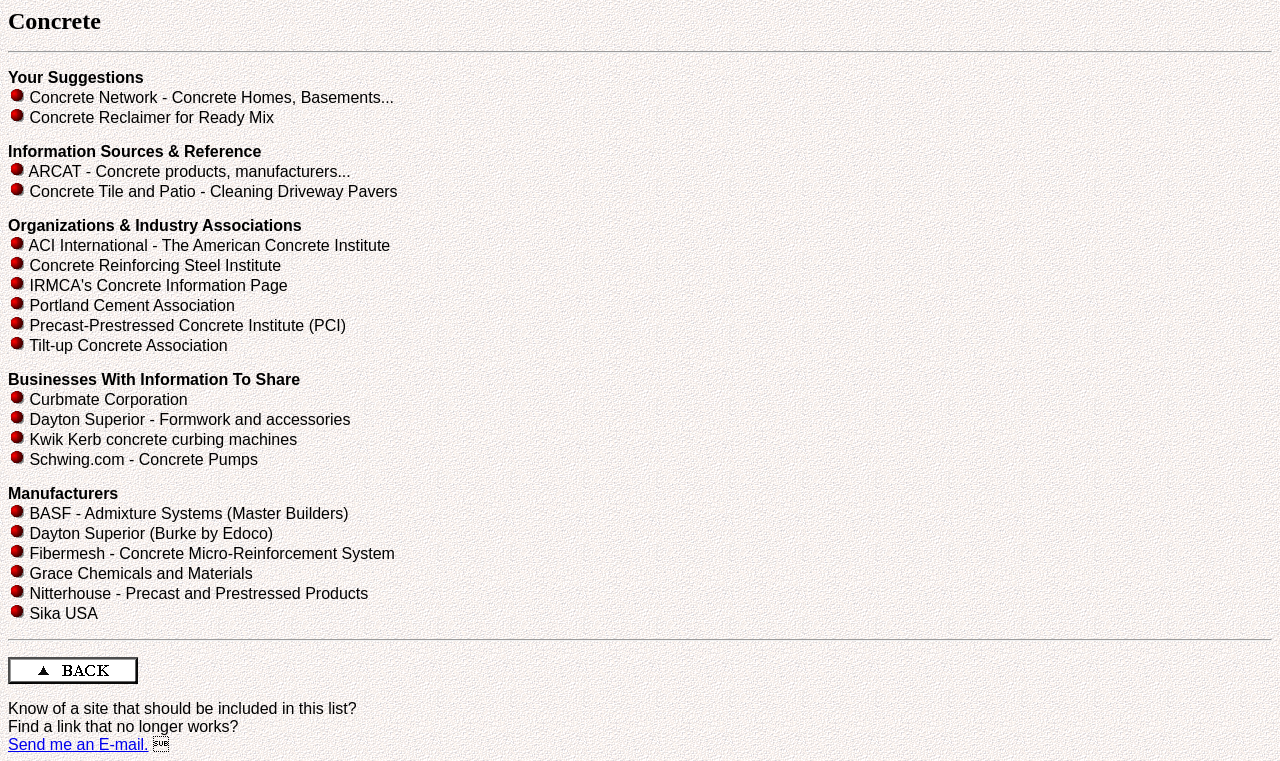Identify the coordinates of the bounding box for the element that must be clicked to accomplish the instruction: "Explore Curbmate Corporation for more information".

[0.006, 0.514, 0.02, 0.536]